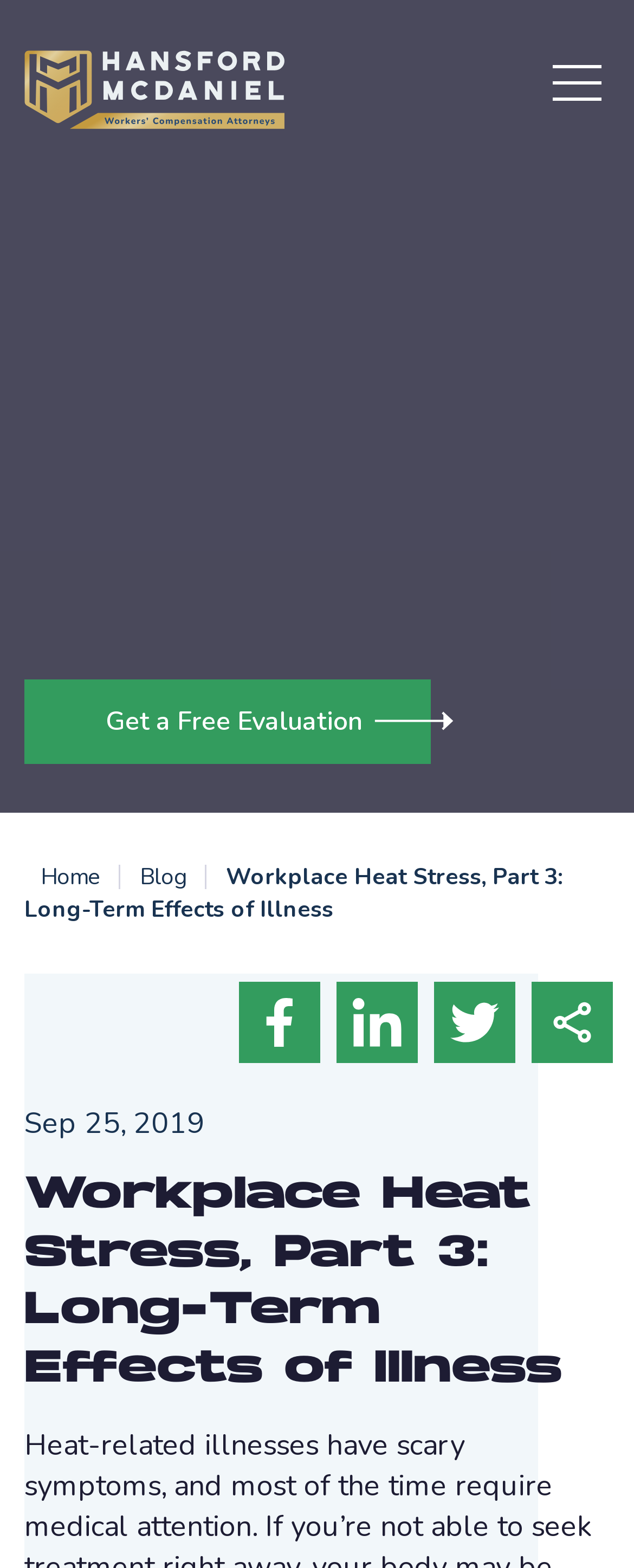Provide the bounding box coordinates of the section that needs to be clicked to accomplish the following instruction: "Get a free evaluation."

[0.038, 0.433, 0.679, 0.487]